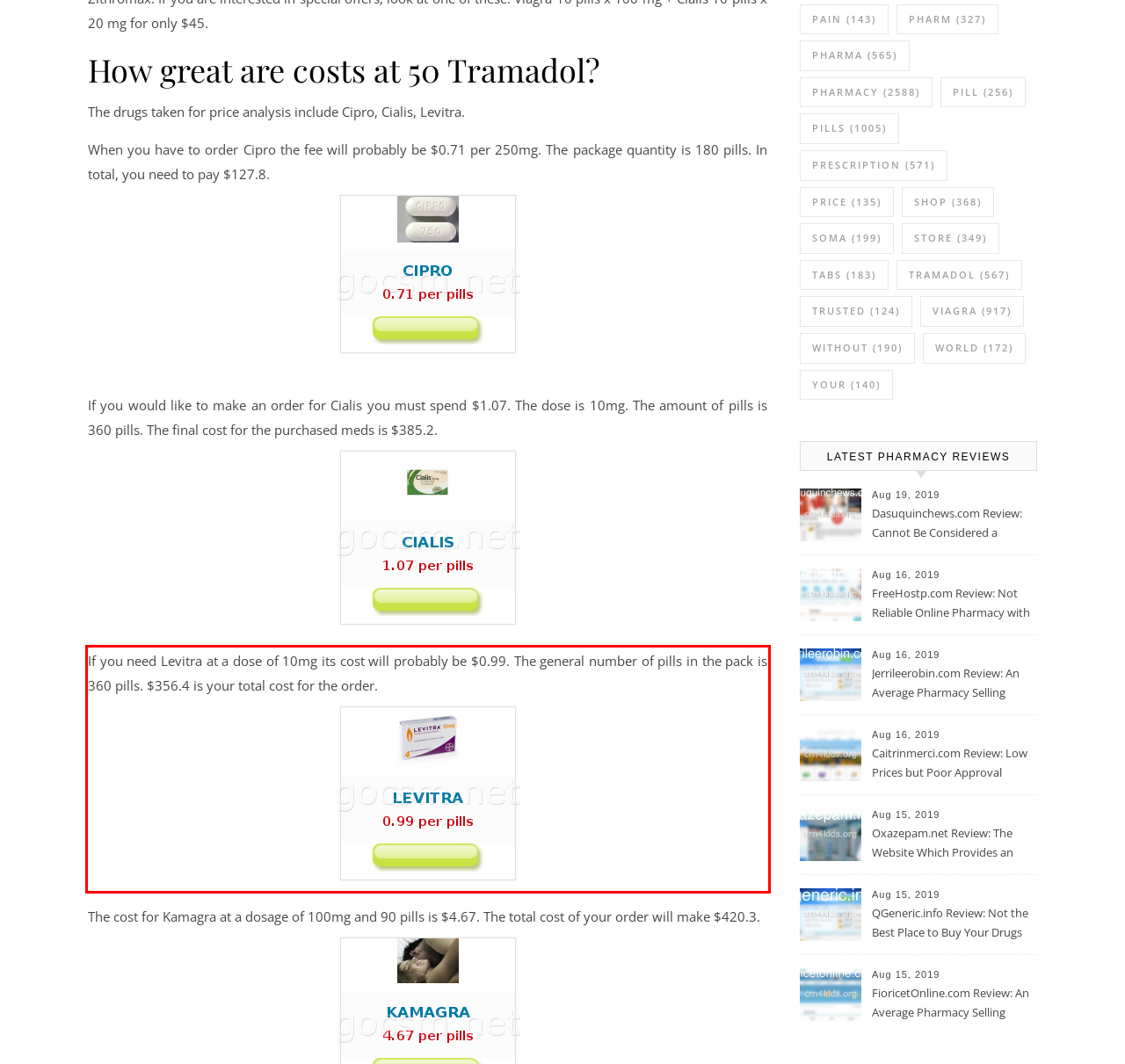View the screenshot of the webpage and identify the UI element surrounded by a red bounding box. Extract the text contained within this red bounding box.

If you need Levitra at a dose of 10mg its cost will probably be $0.99. The general number of pills in the pack is 360 pills. $356.4 is your total cost for the order.